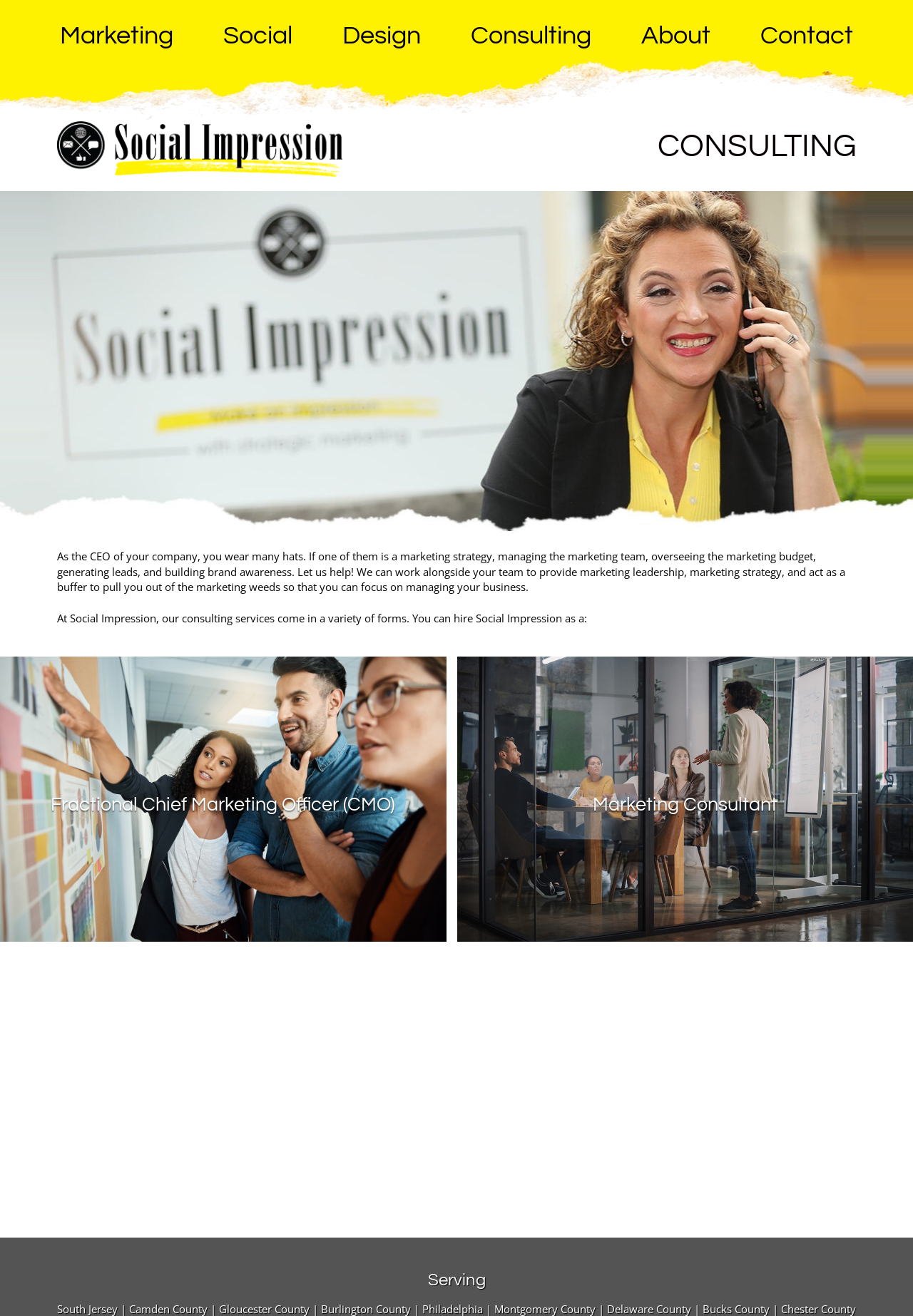Identify the bounding box coordinates for the UI element mentioned here: "Marketing Consultant". Provide the coordinates as four float values between 0 and 1, i.e., [left, top, right, bottom].

[0.501, 0.499, 1.0, 0.716]